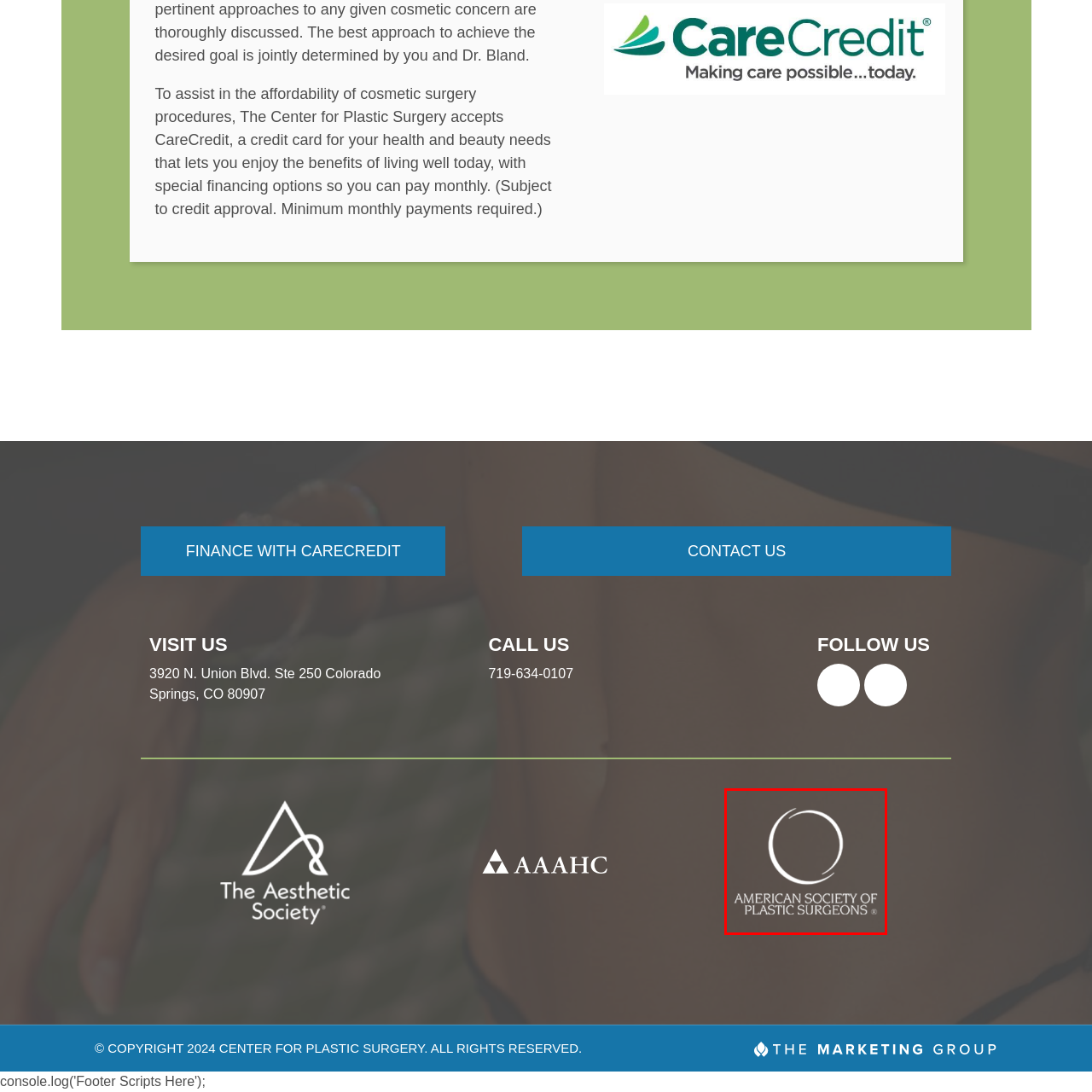Inspect the area enclosed by the red box and reply to the question using only one word or a short phrase: 
What is the font style of the organization's name?

Bold